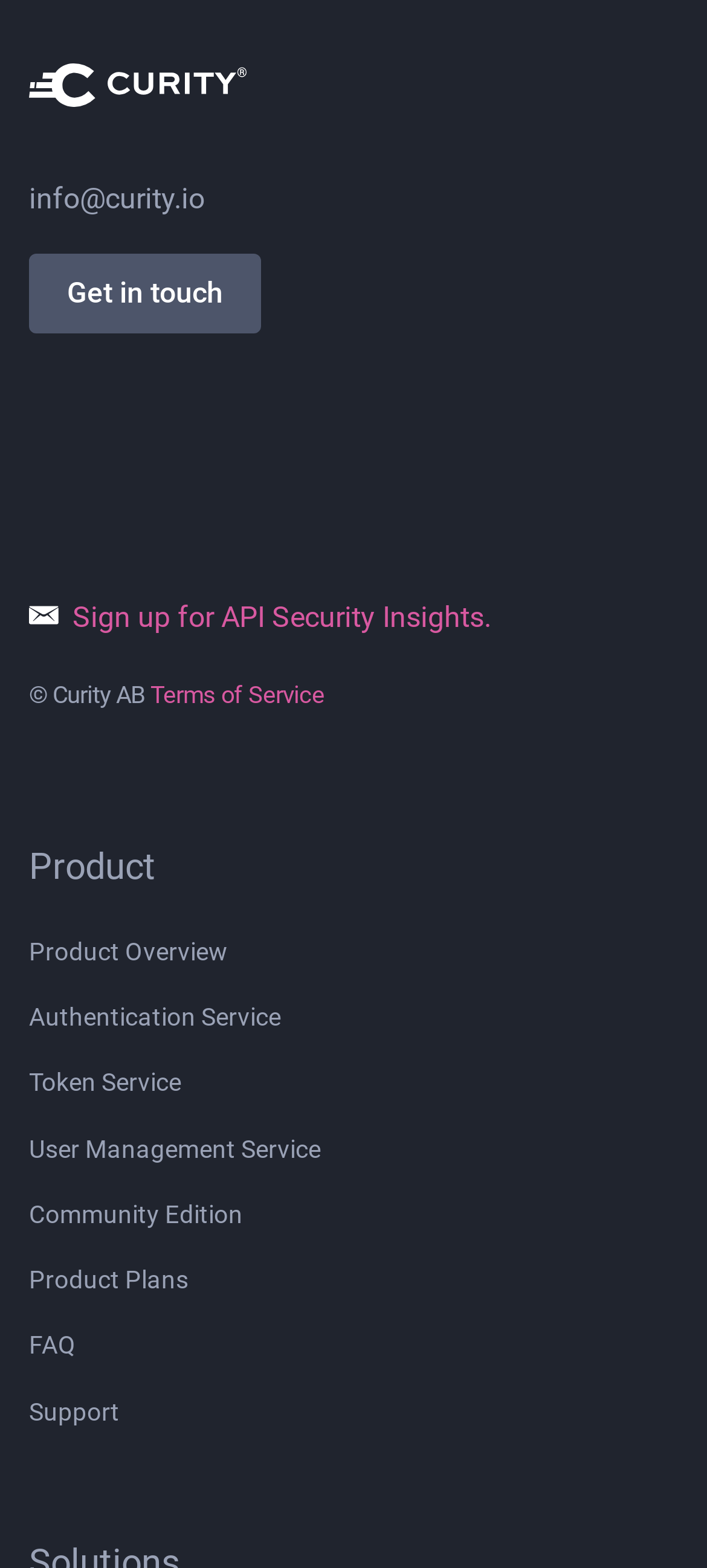What is the logo at the top left corner?
Use the screenshot to answer the question with a single word or phrase.

Curity logo